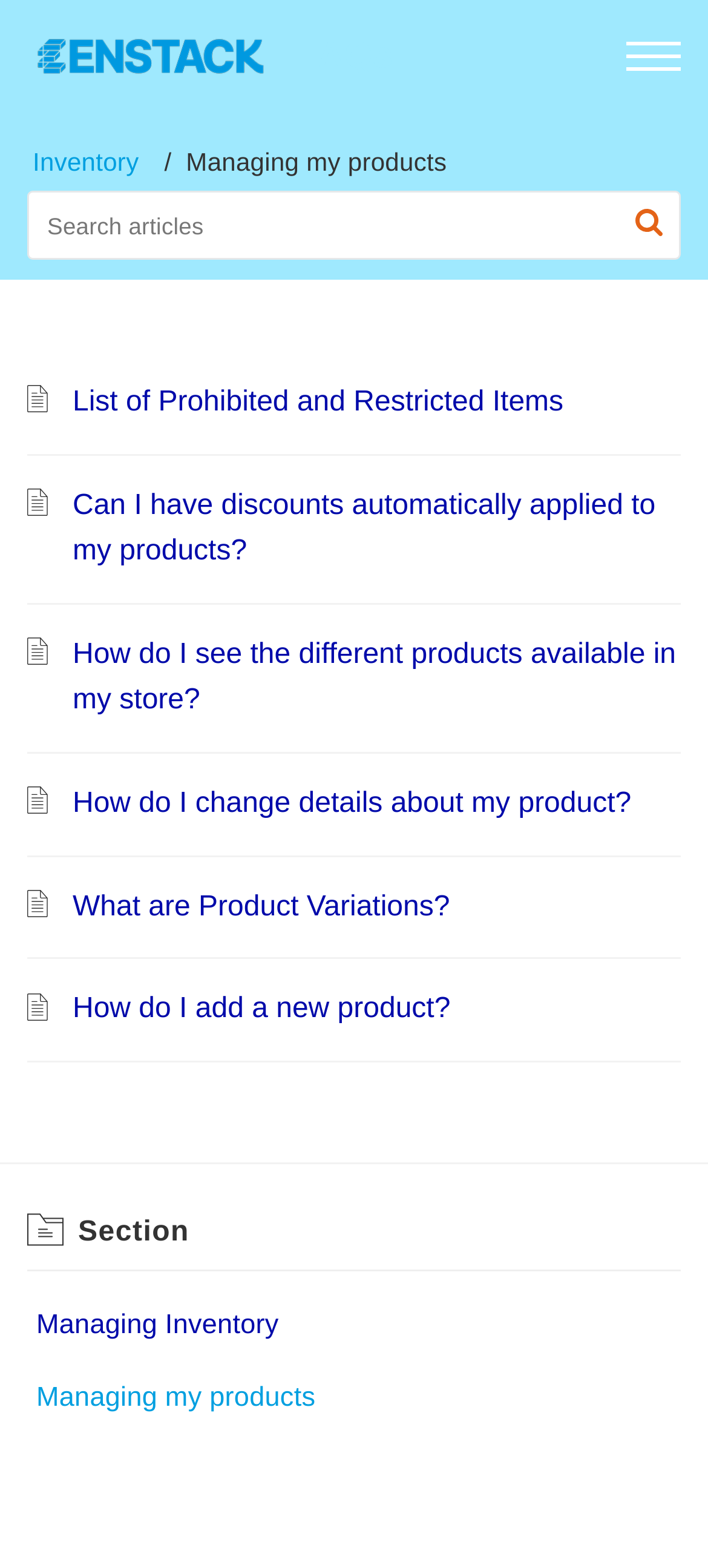Examine the screenshot and answer the question in as much detail as possible: How many breadcrumbs are shown?

I looked at the breadcrumbs navigation section, and there are two breadcrumbs shown: 'Inventory' and 'Managing my products'.